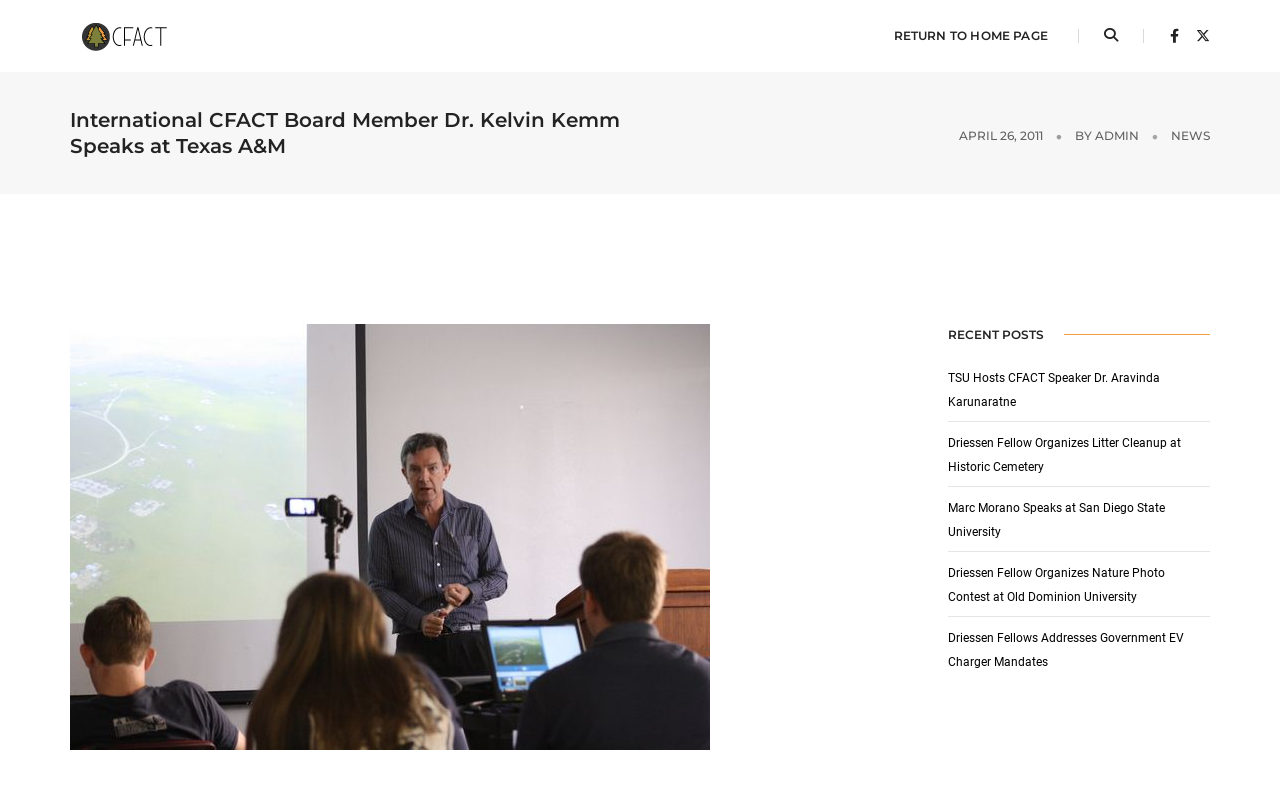Provide a comprehensive description of the webpage.

The webpage appears to be an article page from the CFACT website, featuring a speech by Dr. Kelvin Kemm at Texas A&M. At the top left, there is a link to the CFACT homepage, accompanied by a small CFACT logo. 

On the top right, there are several social media links, represented by icons. Below these icons, there is a link to return to the home page. 

The main content of the page is divided into two sections. On the left, there is a heading that reads "International CFACT Board Member Dr. Kelvin Kemm Speaks at Texas A&M". Below this heading, there is a large image of Dr. Kelvin Kemm at Texas A&M, taking up most of the left section.

On the right section, there is a series of links and text. At the top, there is a date "APRIL 26, 2011" and an author "ADMIN". Below this, there are several links to recent news articles, including "TSU Hosts CFACT Speaker Dr. Aravinda Karunaratne", "Driessen Fellow Organizes Litter Cleanup at Historic Cemetery", and a few others. These links are arranged in a vertical list, with the most recent post at the top.